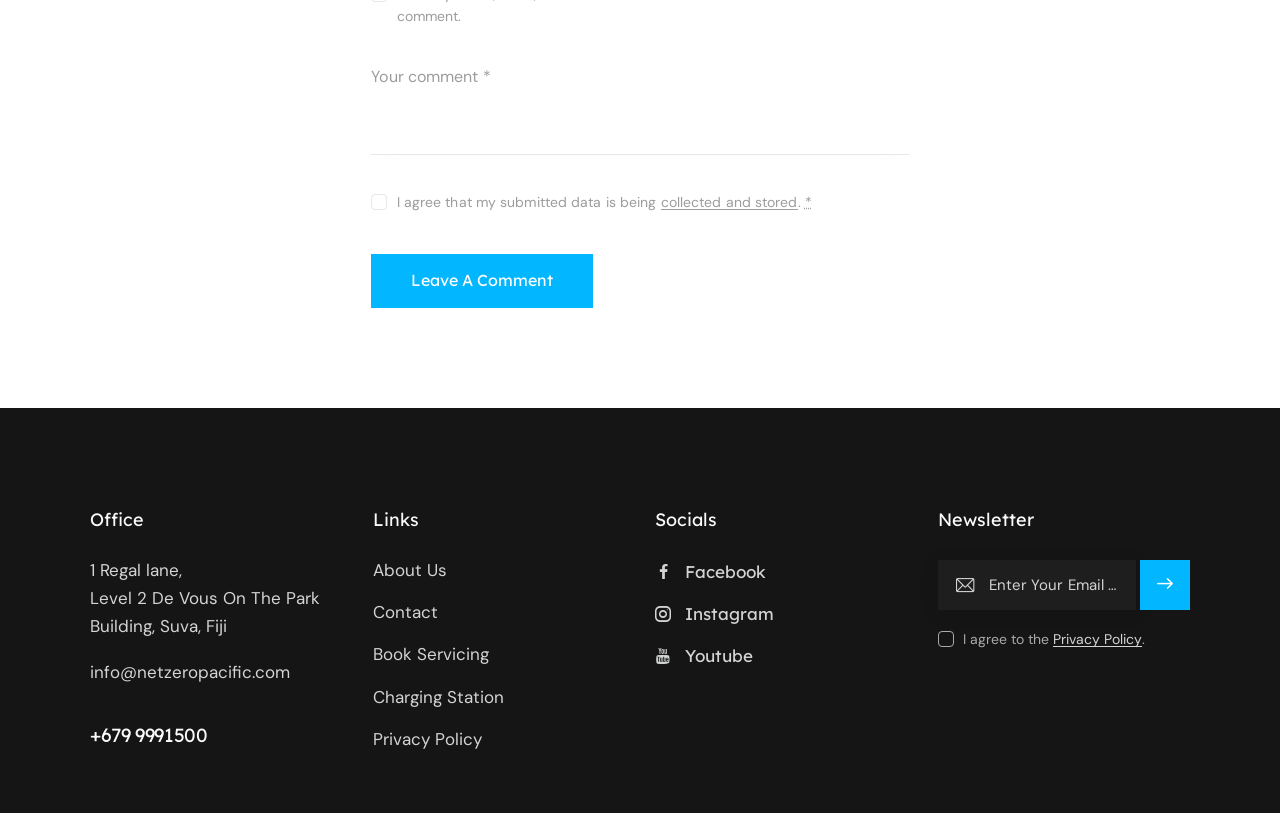Find the bounding box coordinates for the area that should be clicked to accomplish the instruction: "Enter a comment".

[0.29, 0.068, 0.71, 0.19]